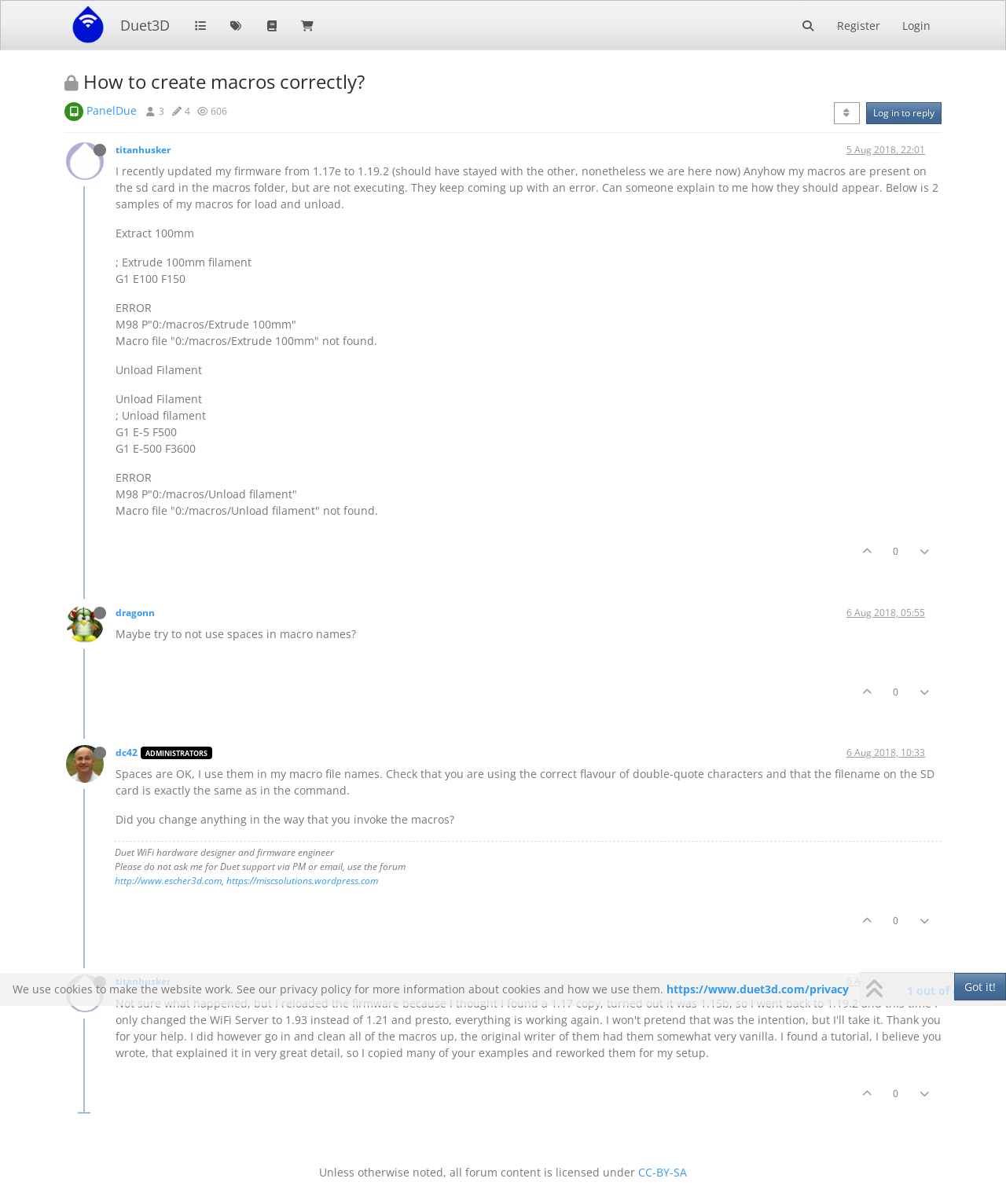Determine the bounding box coordinates of the region to click in order to accomplish the following instruction: "Log in to reply". Provide the coordinates as four float numbers between 0 and 1, specifically [left, top, right, bottom].

[0.861, 0.085, 0.936, 0.103]